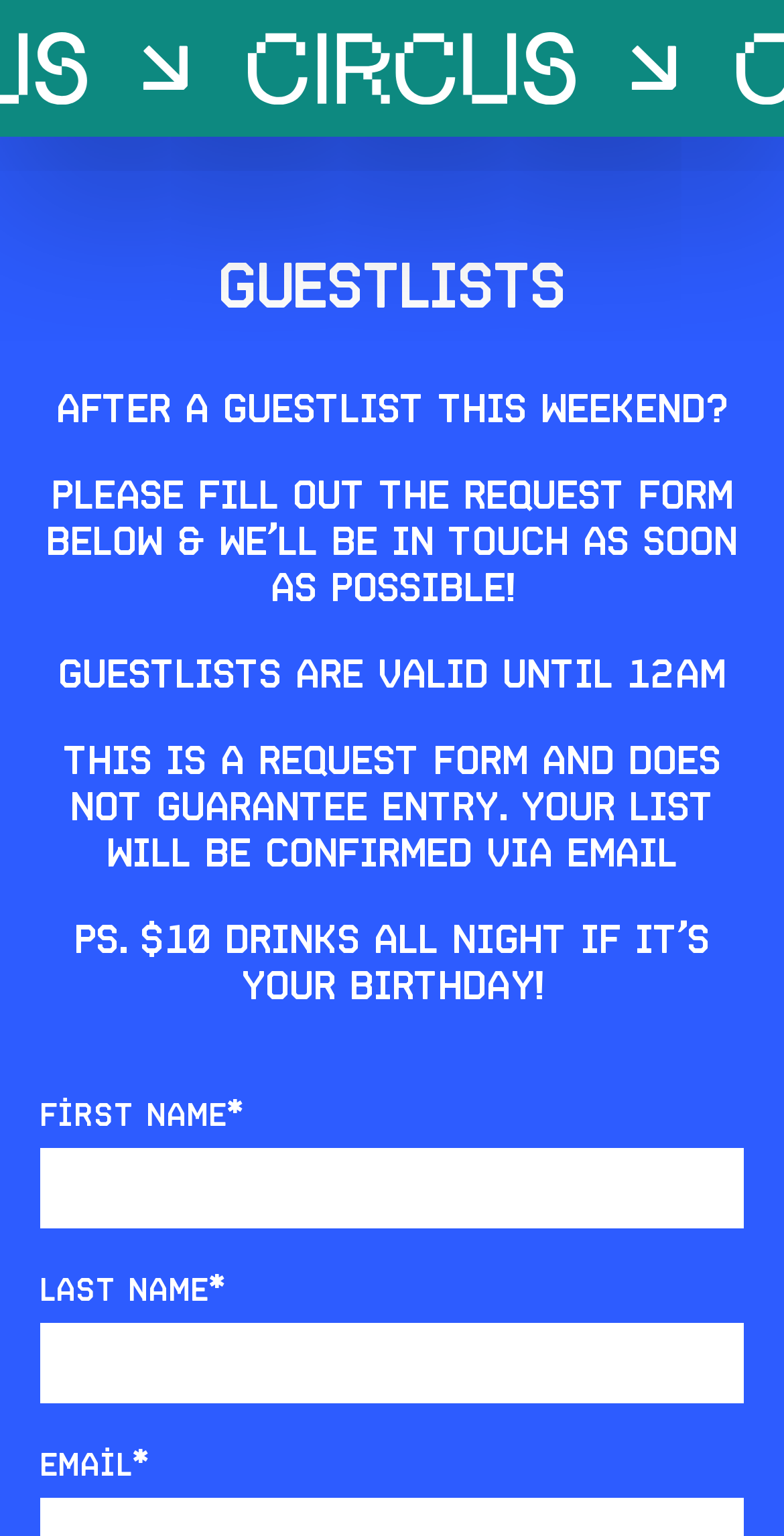Explain the features and main sections of the webpage comprehensively.

The webpage is about Guestlists for Circus events. At the top, there is a link, followed by a large heading "GUESTLISTS" in the middle of the page. Below the heading, there is a series of paragraphs explaining the guestlist process. The first paragraph asks if you're looking to get on the guestlist for the weekend, and instructs you to fill out the request form below. The second paragraph provides more details about the guestlist, stating that it's valid until 12am. The third paragraph clarifies that submitting the form does not guarantee entry, and that your list will be confirmed via email. The fourth paragraph is a promotional message, offering $10 drinks all night if it's your birthday.

Below these paragraphs, there is a request form with three fields: First Name, Last Name, and Email. Each field has a corresponding textbox where you can enter your information. The form fields are marked as required, indicating that you must fill them out to submit the form. The entire form is positioned near the bottom of the page, with the text fields stretching across the width of the page.